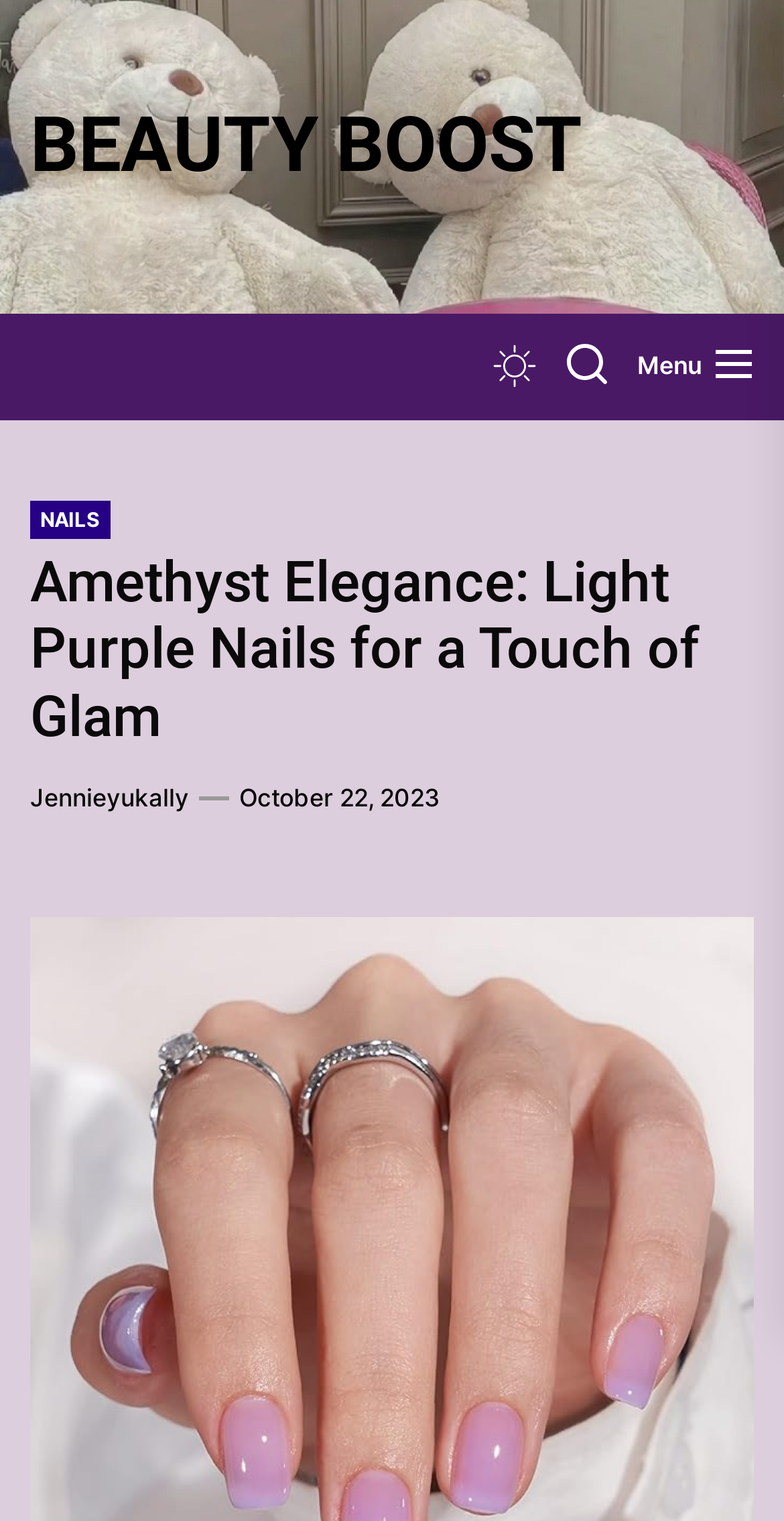Provide the bounding box coordinates of the HTML element this sentence describes: "October 22, 2023". The bounding box coordinates consist of four float numbers between 0 and 1, i.e., [left, top, right, bottom].

[0.305, 0.513, 0.562, 0.537]